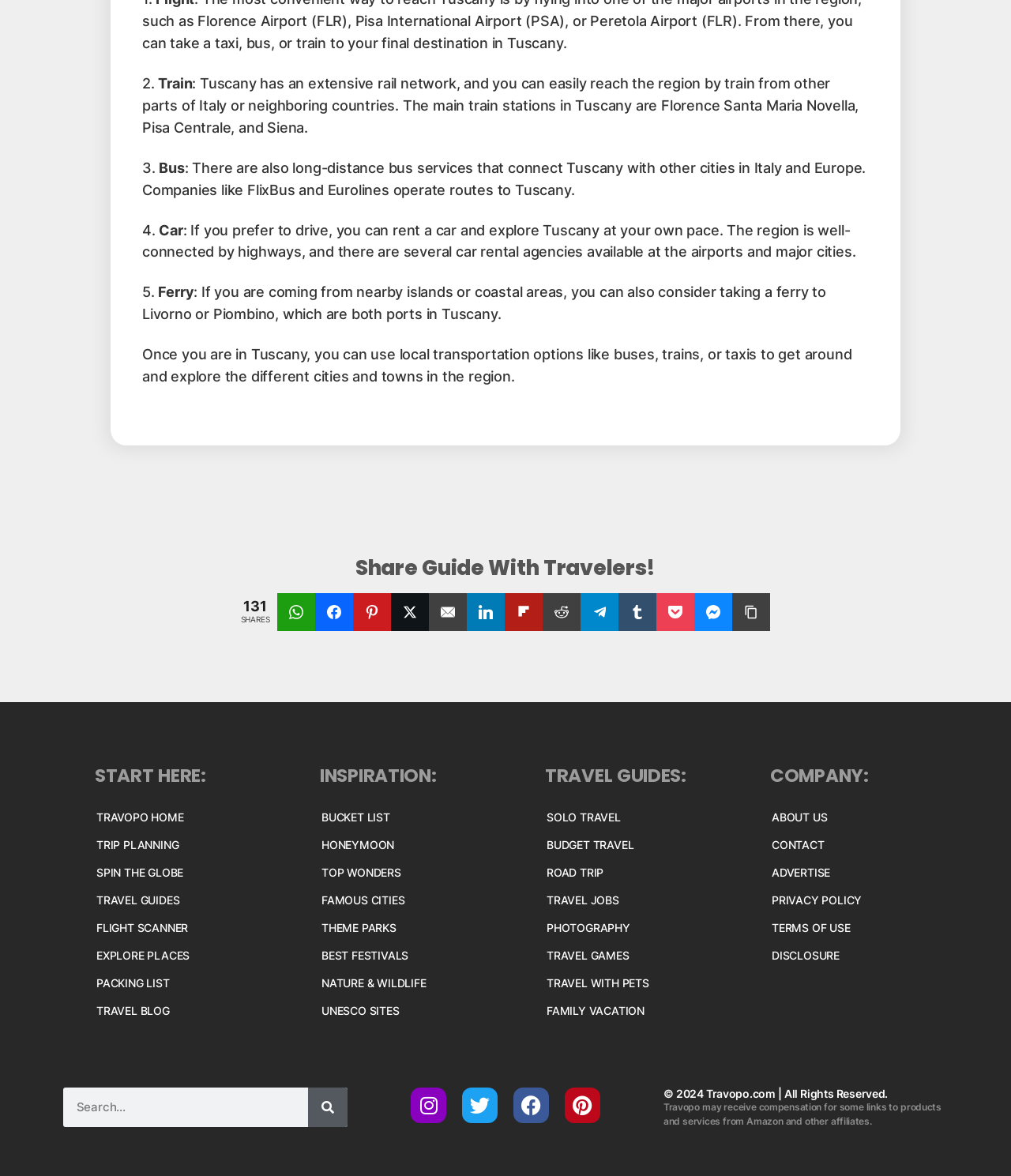Determine the bounding box coordinates for the region that must be clicked to execute the following instruction: "Search for travel guides".

[0.062, 0.925, 0.344, 0.958]